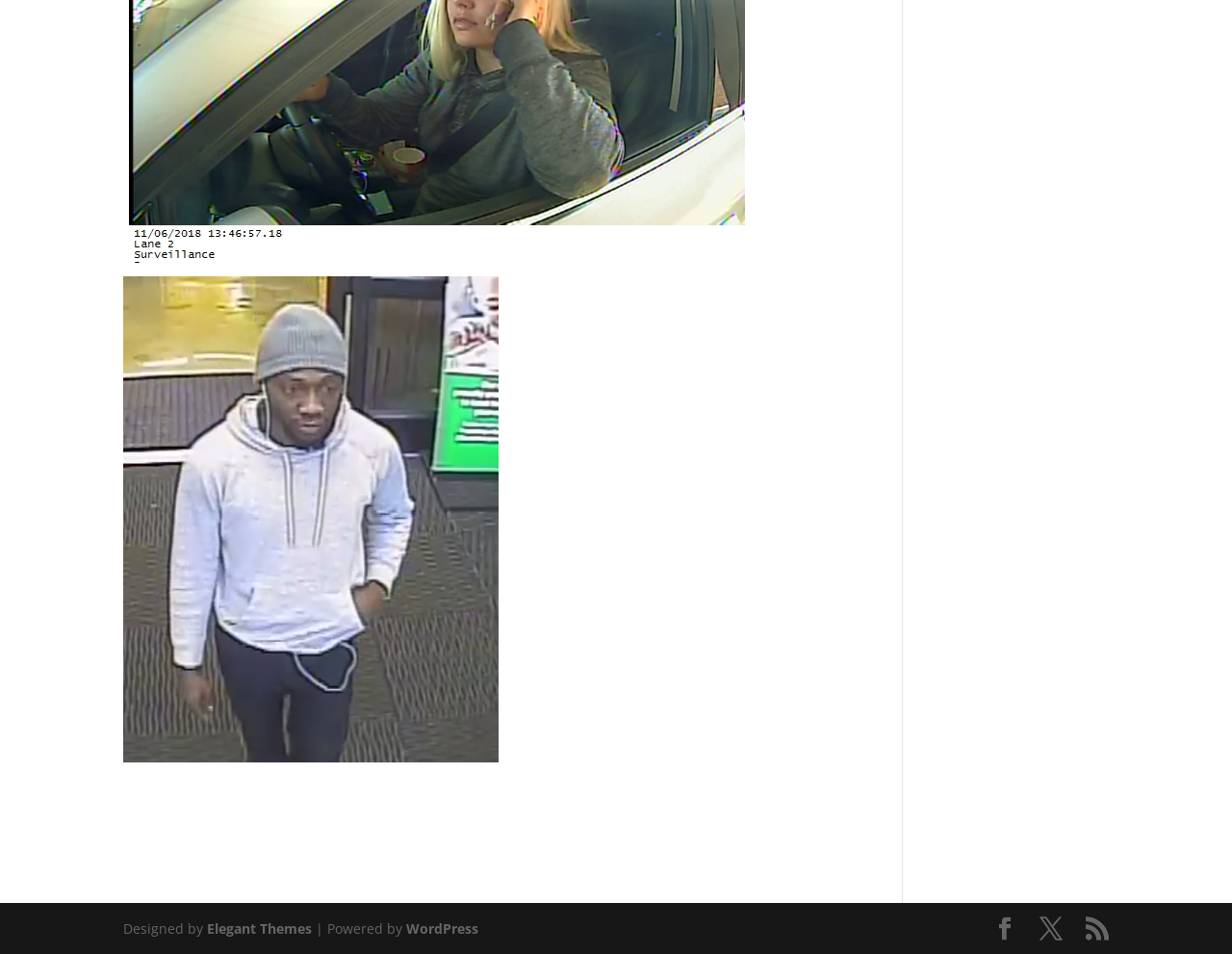What is the name of the theme designer?
Based on the screenshot, answer the question with a single word or phrase.

Elegant Themes